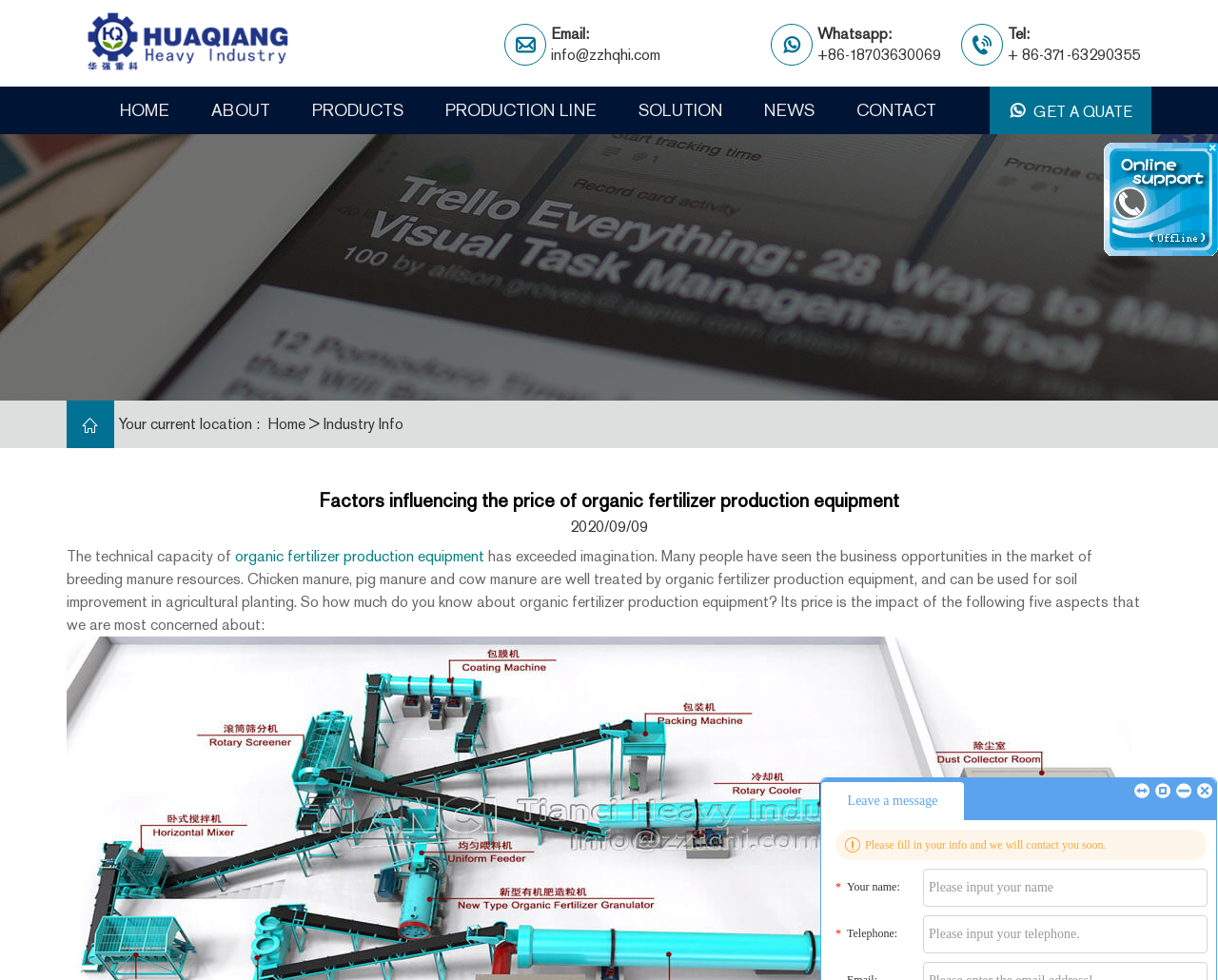What is the current location of the user?
Provide a detailed and extensive answer to the question.

The current location of the user can be found in the breadcrumbs at the top of the webpage, which shows 'Home > Industry Info'.